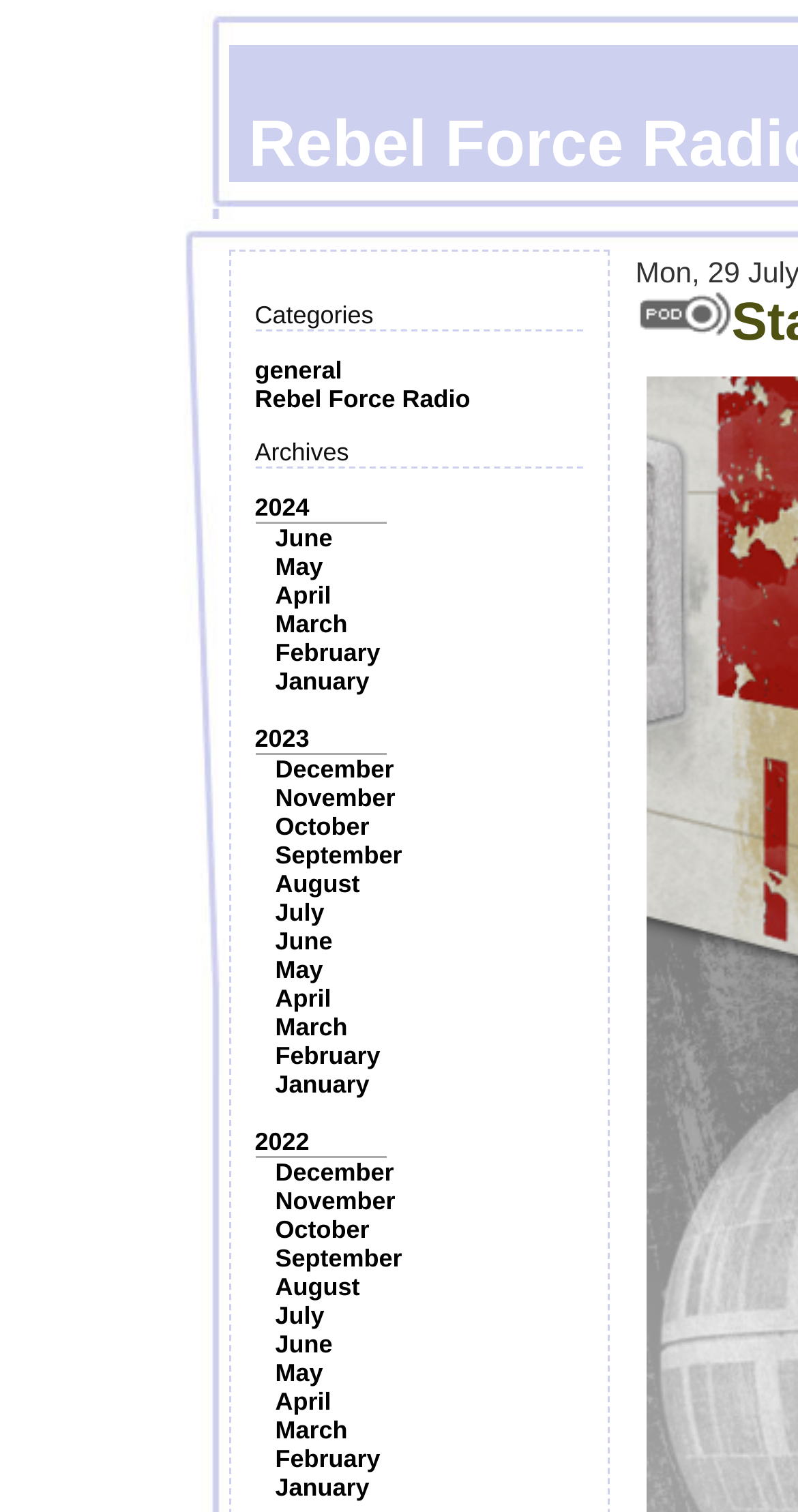Respond concisely with one word or phrase to the following query:
How many months are listed under 2024?

1